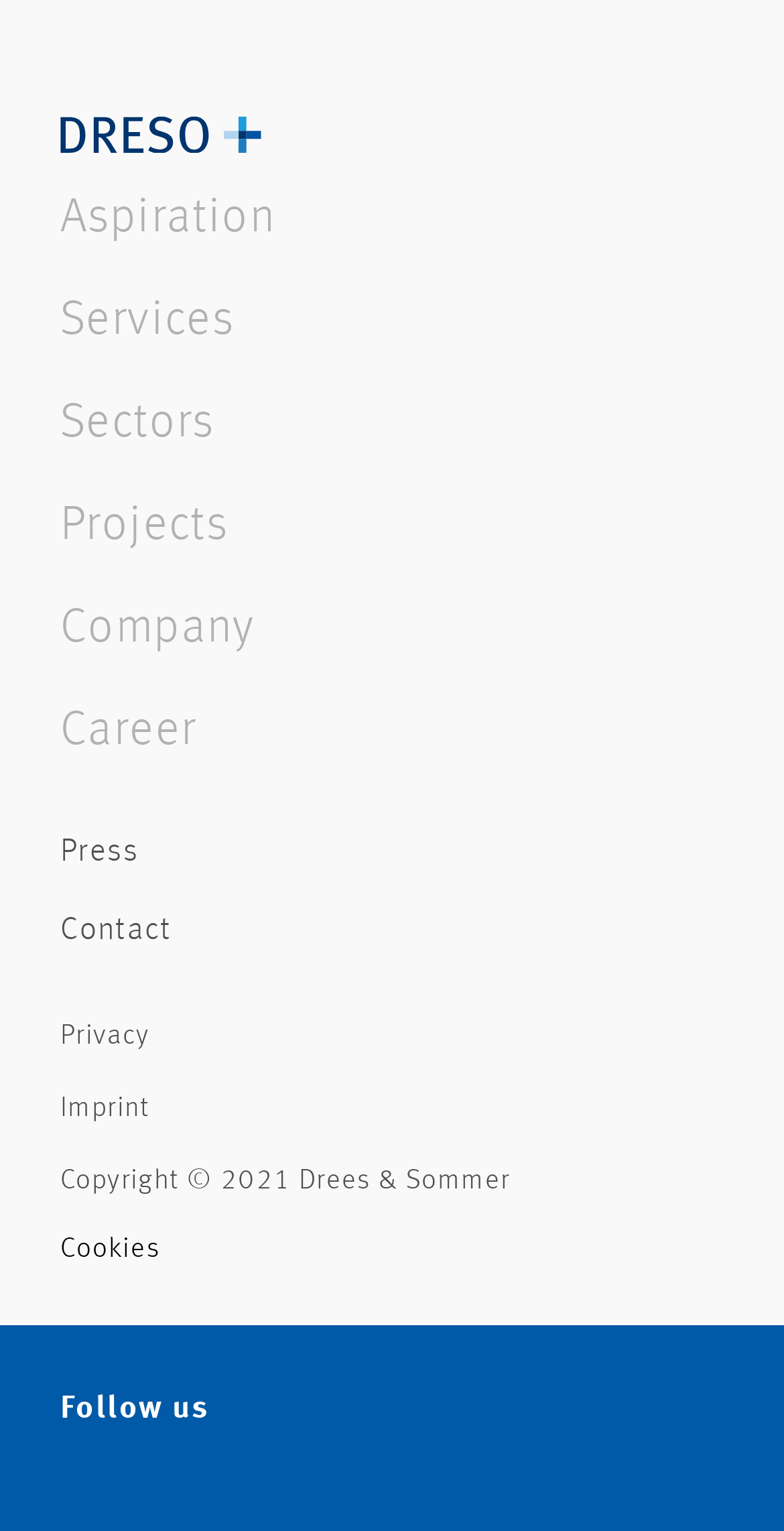How many main navigation links are there?
Answer the question with detailed information derived from the image.

I counted the number of links in the main navigation menu, which are 'Aspiration', 'Services', 'Sectors', 'Projects', 'Company', 'Career', and 'Press', totaling 7 links.